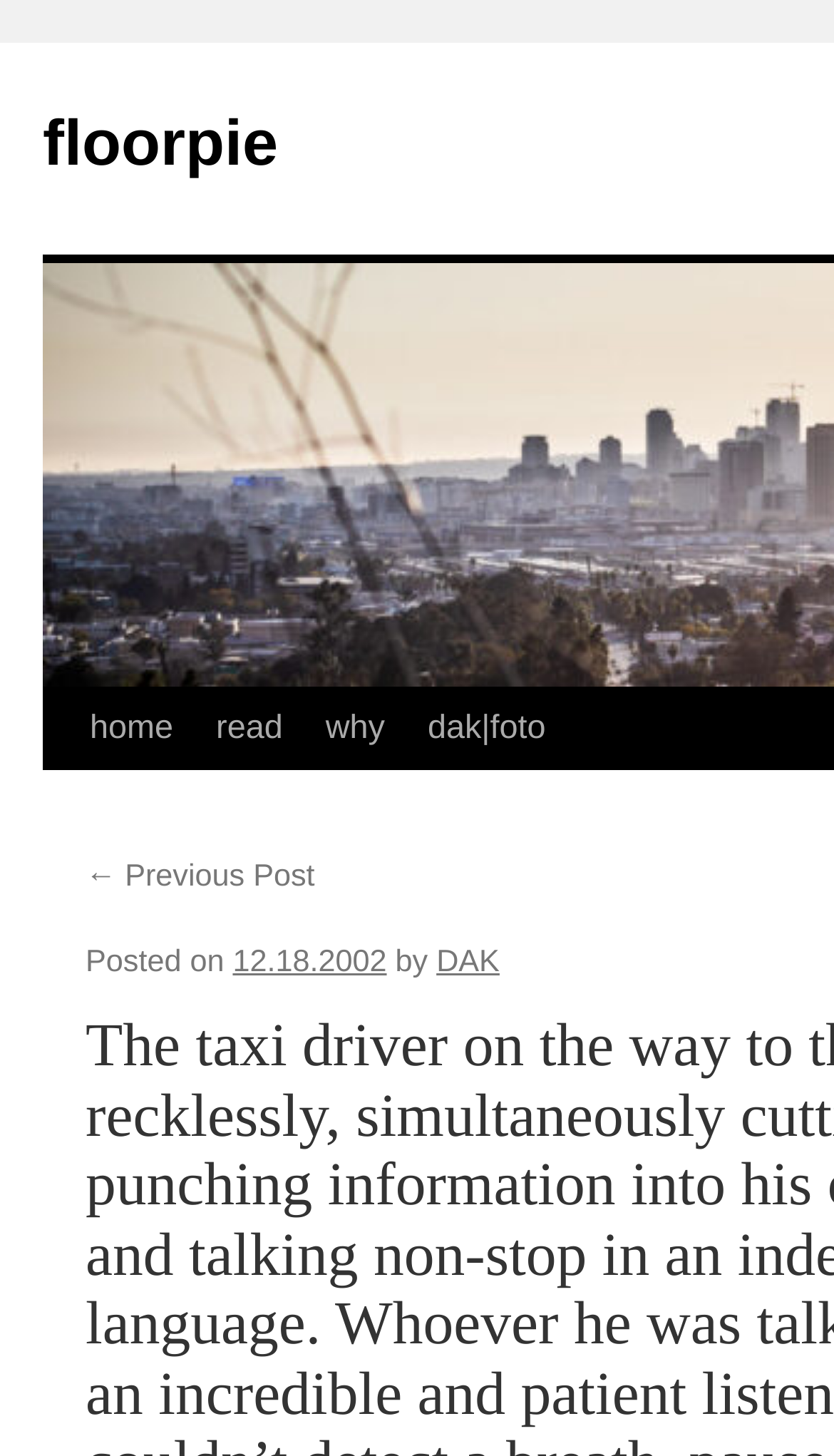How many links are in the top navigation bar?
Please look at the screenshot and answer in one word or a short phrase.

4